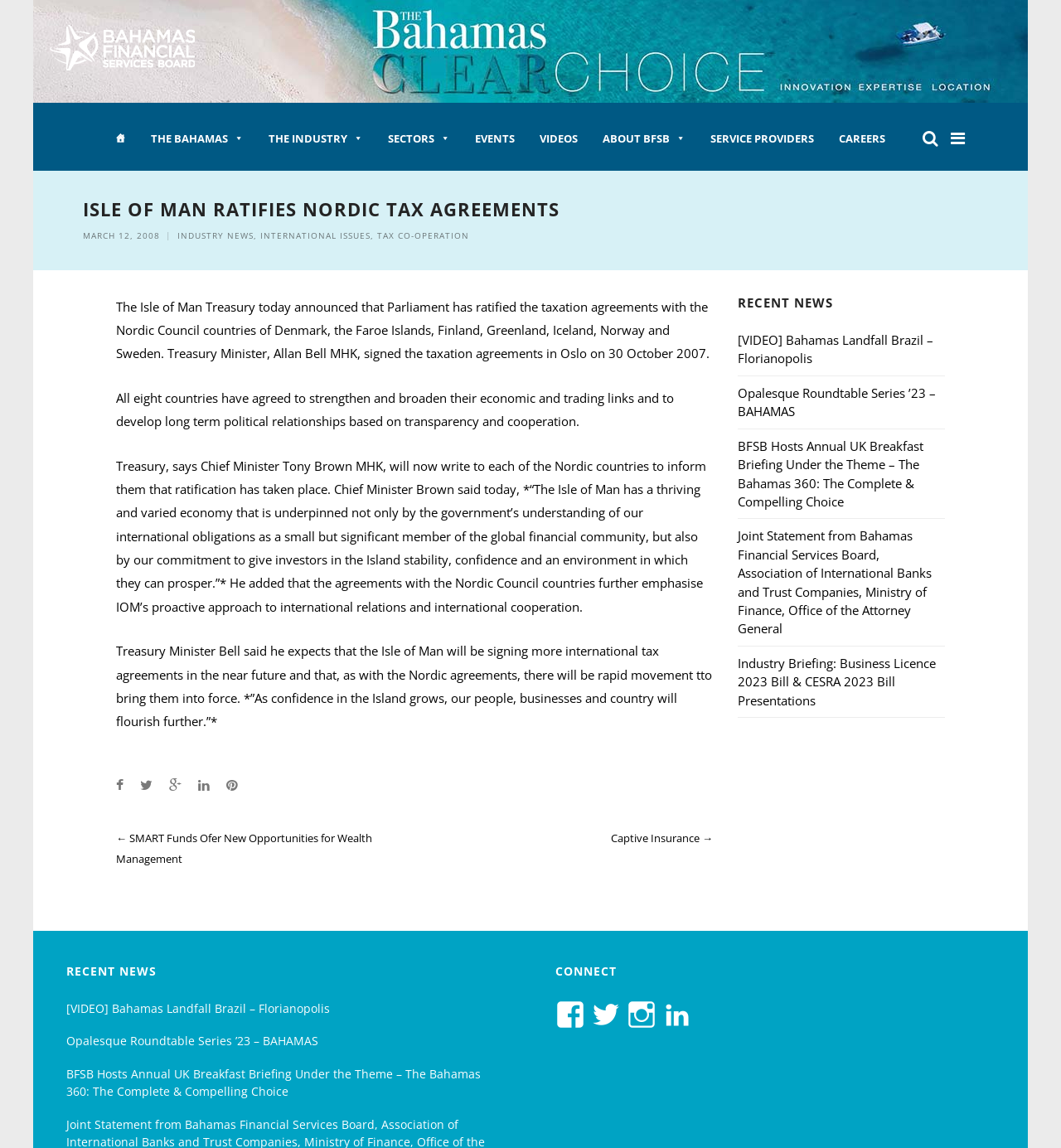What is the title of the article?
Please ensure your answer to the question is detailed and covers all necessary aspects.

I found the answer by looking at the heading element with the text 'ISLE OF MAN RATIFIES NORDIC TAX AGREEMENTS' which is the title of the article.